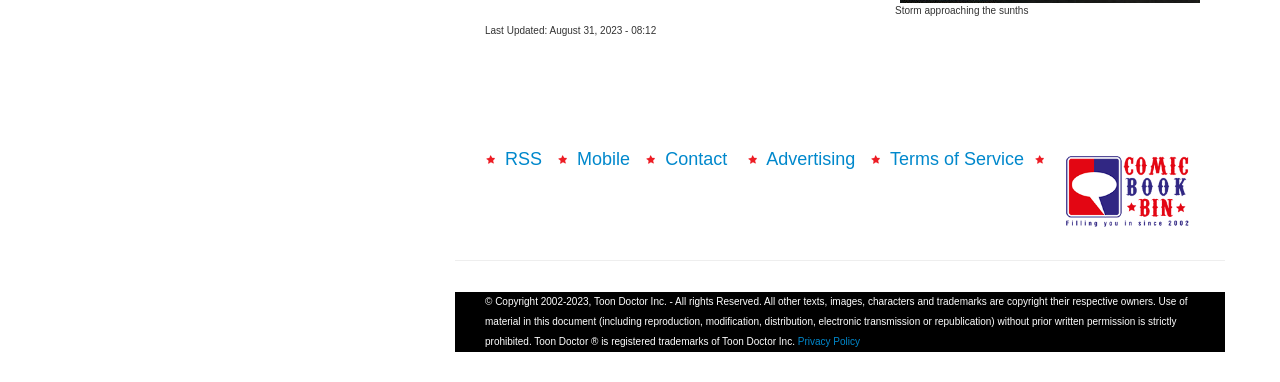How many links are there in the footer?
Based on the screenshot, respond with a single word or phrase.

5